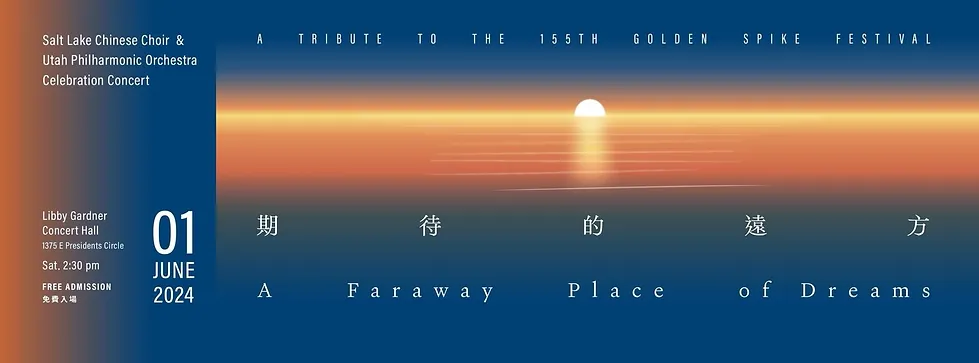Based on the image, give a detailed response to the question: What is the date of the concert?

The date of the concert is mentioned in the banner as June 1, 2024, which is the day the event will take place.